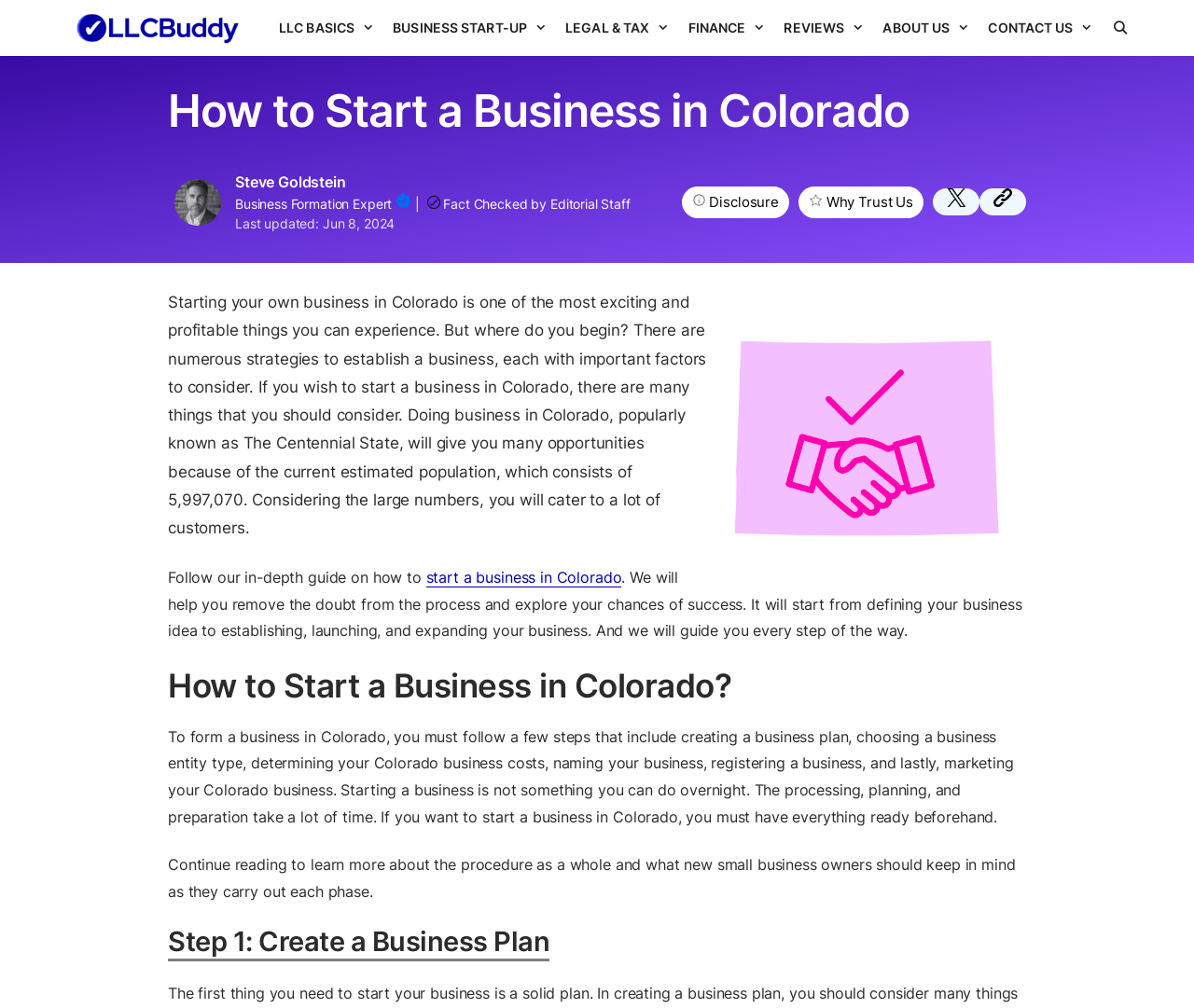Extract the primary headline from the webpage and present its text.

How to Start a Business in Colorado